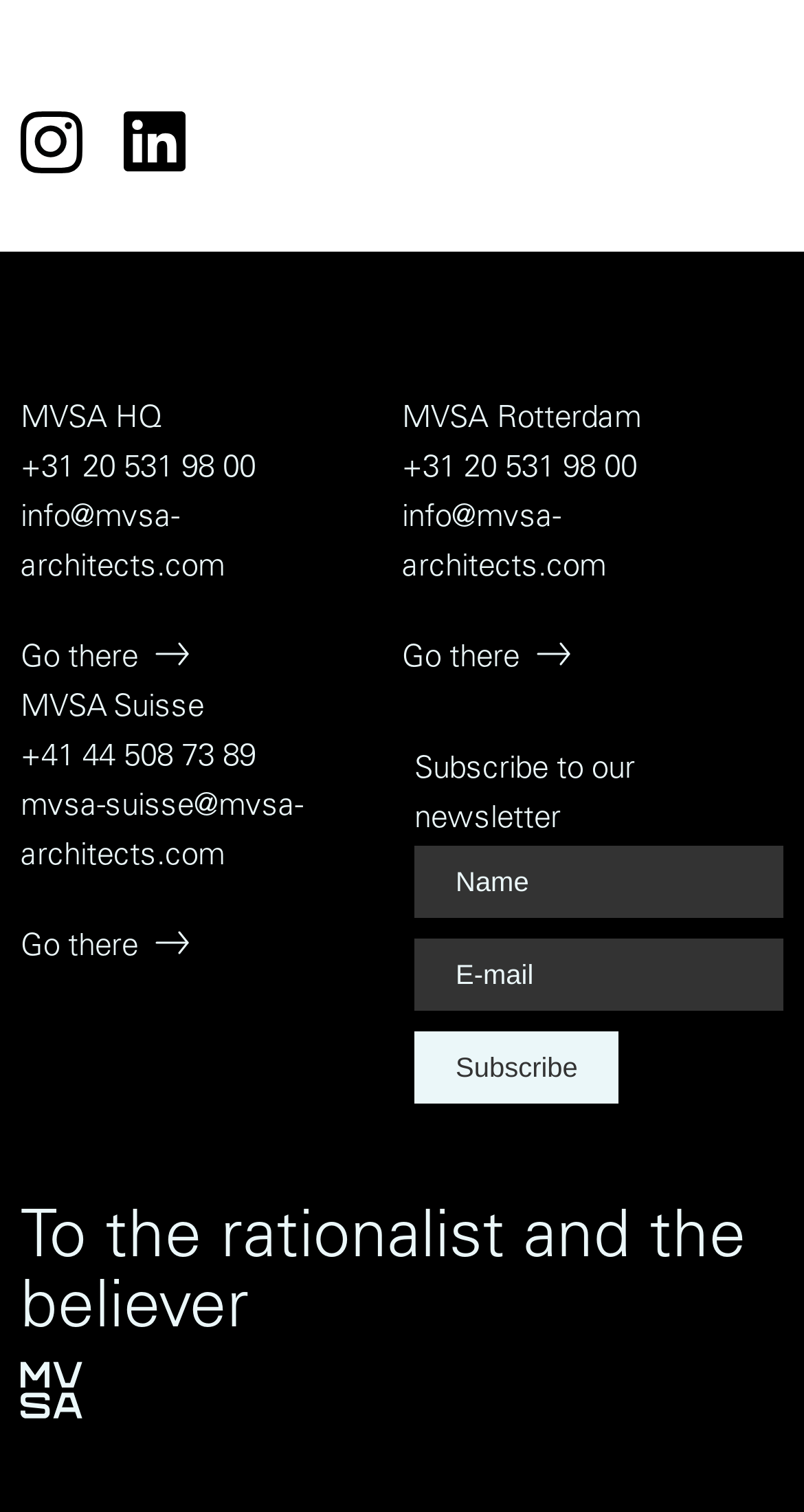Please specify the bounding box coordinates for the clickable region that will help you carry out the instruction: "Send an email to info@mvsa-architects.com".

[0.026, 0.327, 0.469, 0.393]